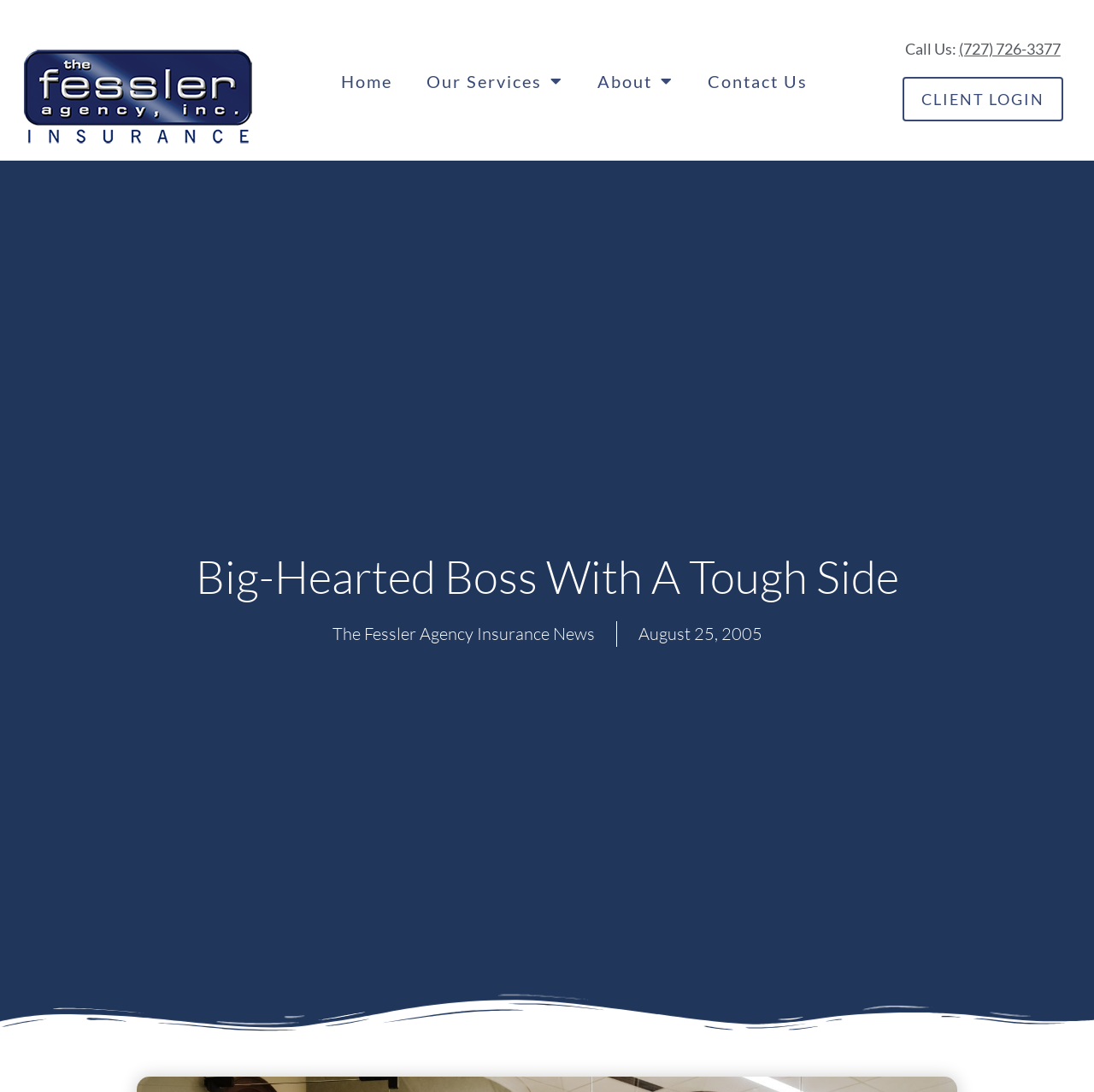From the webpage screenshot, predict the bounding box coordinates (top-left x, top-left y, bottom-right x, bottom-right y) for the UI element described here: About

[0.53, 0.056, 0.631, 0.092]